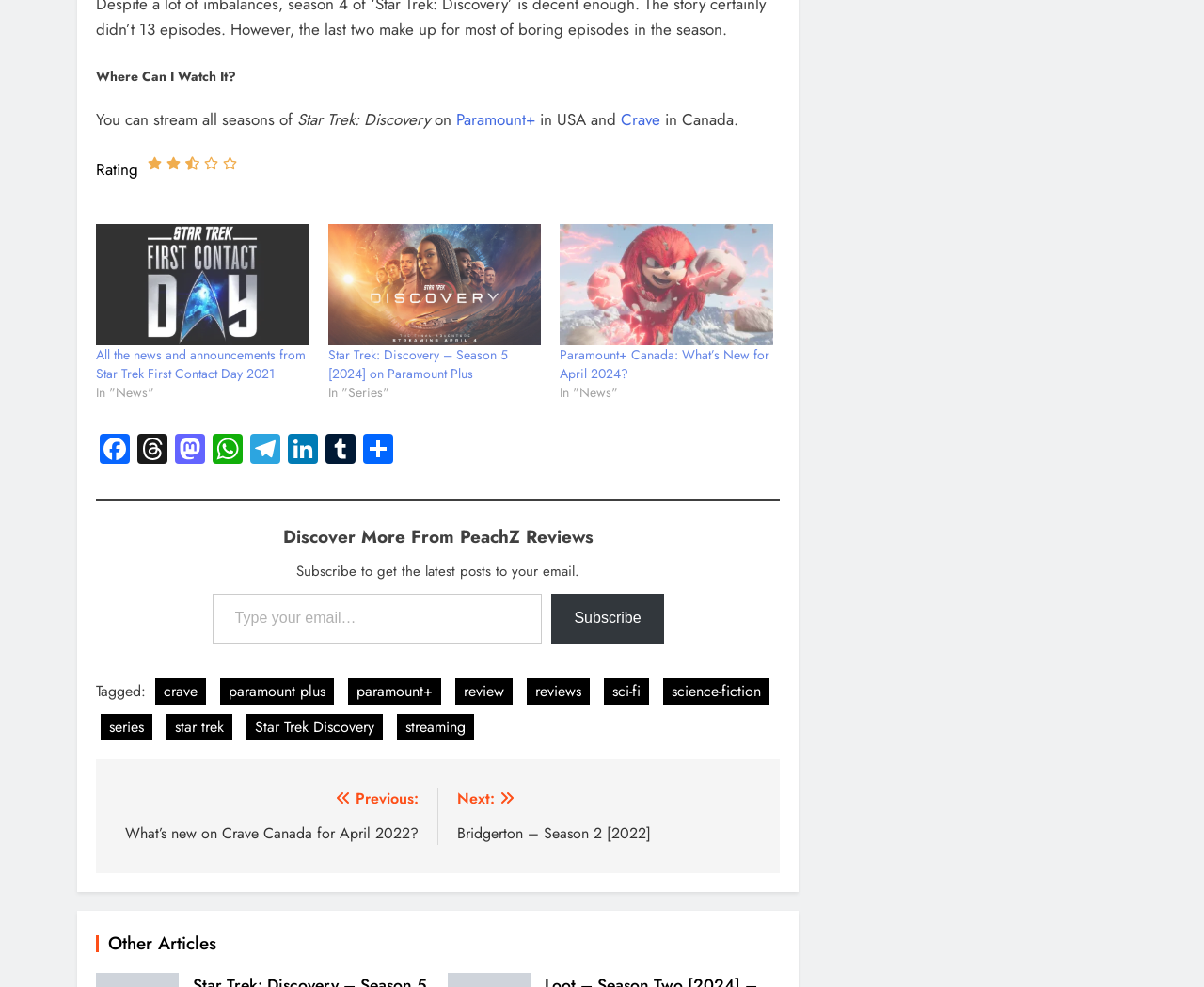How can I subscribe to the webpage's newsletter?
Look at the image and answer the question with a single word or phrase.

Type email and click Subscribe